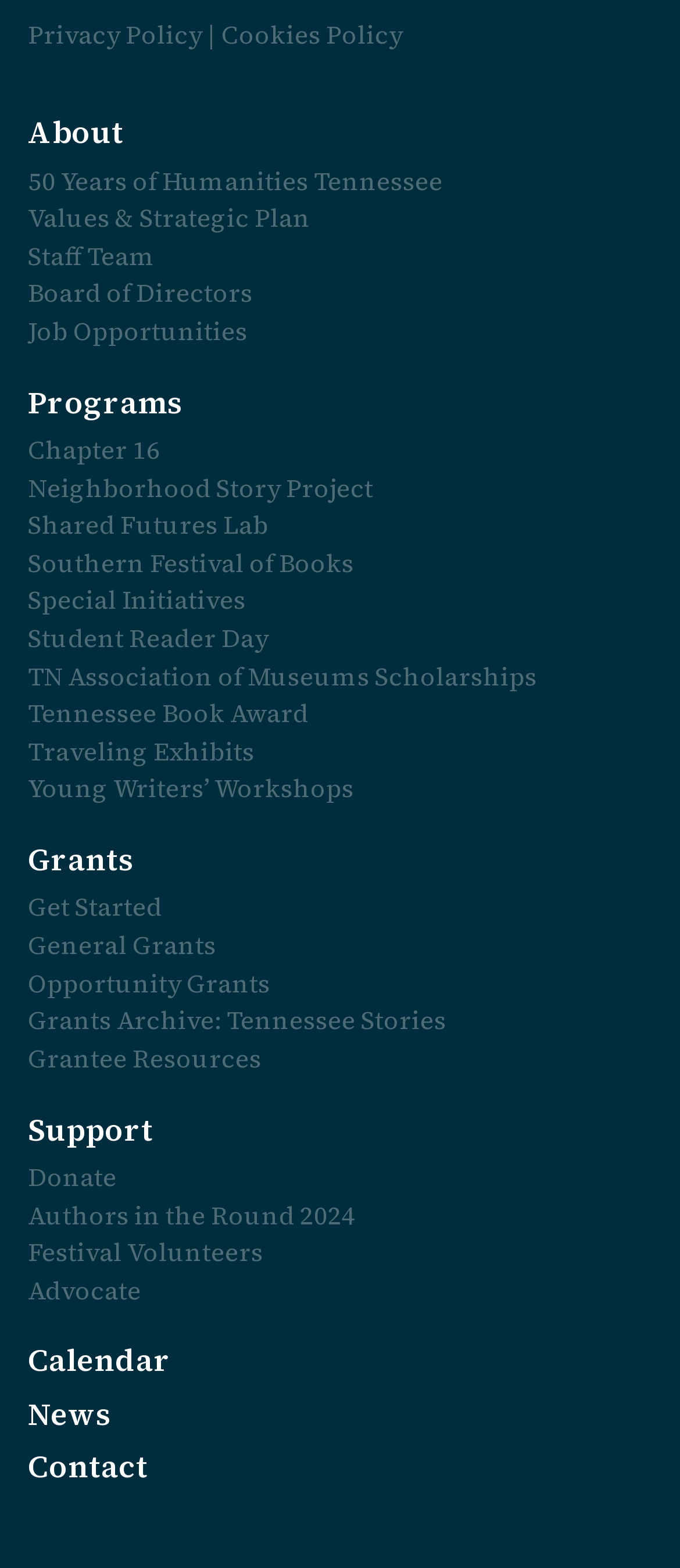Respond to the question with just a single word or phrase: 
What is the longest link text in the webpage?

50 Years of Humanities Tennessee